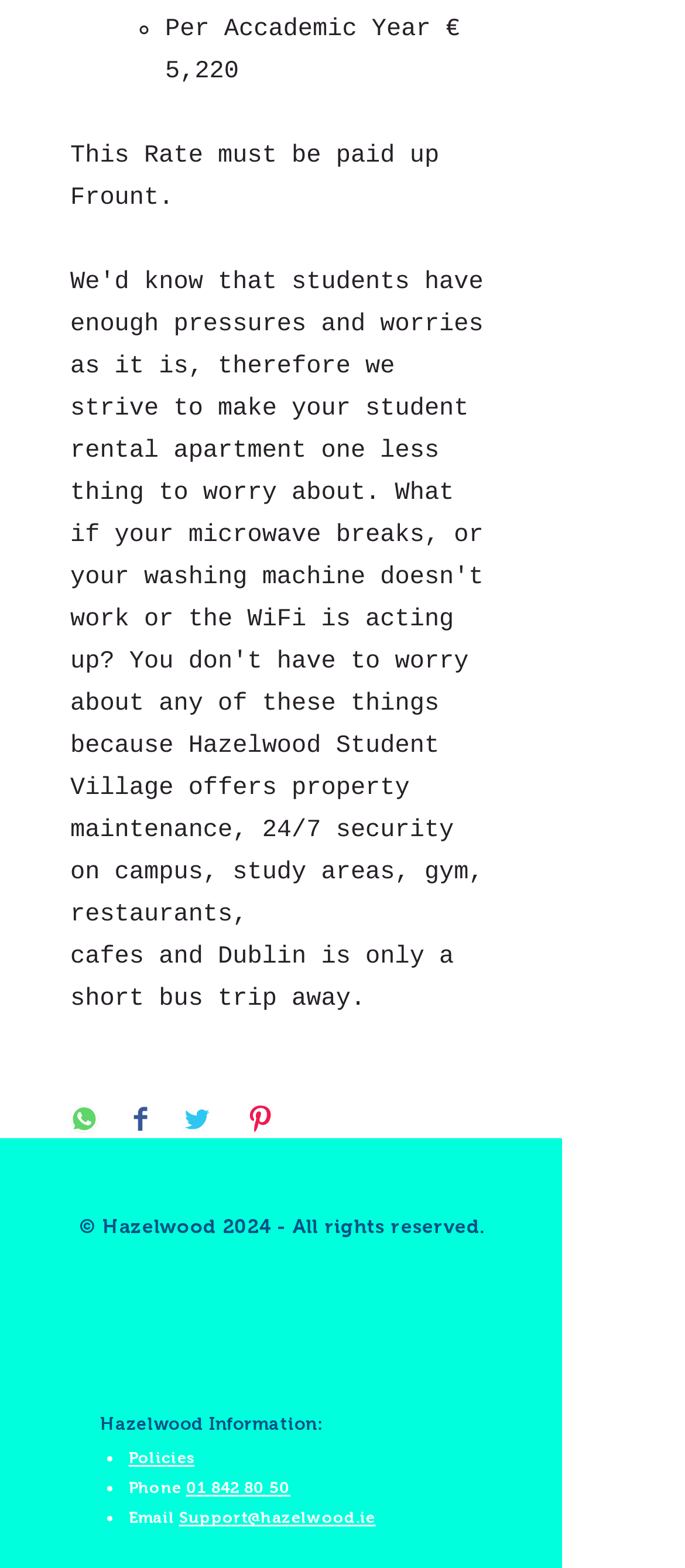How many social media sharing options are available?
From the image, provide a succinct answer in one word or a short phrase.

4